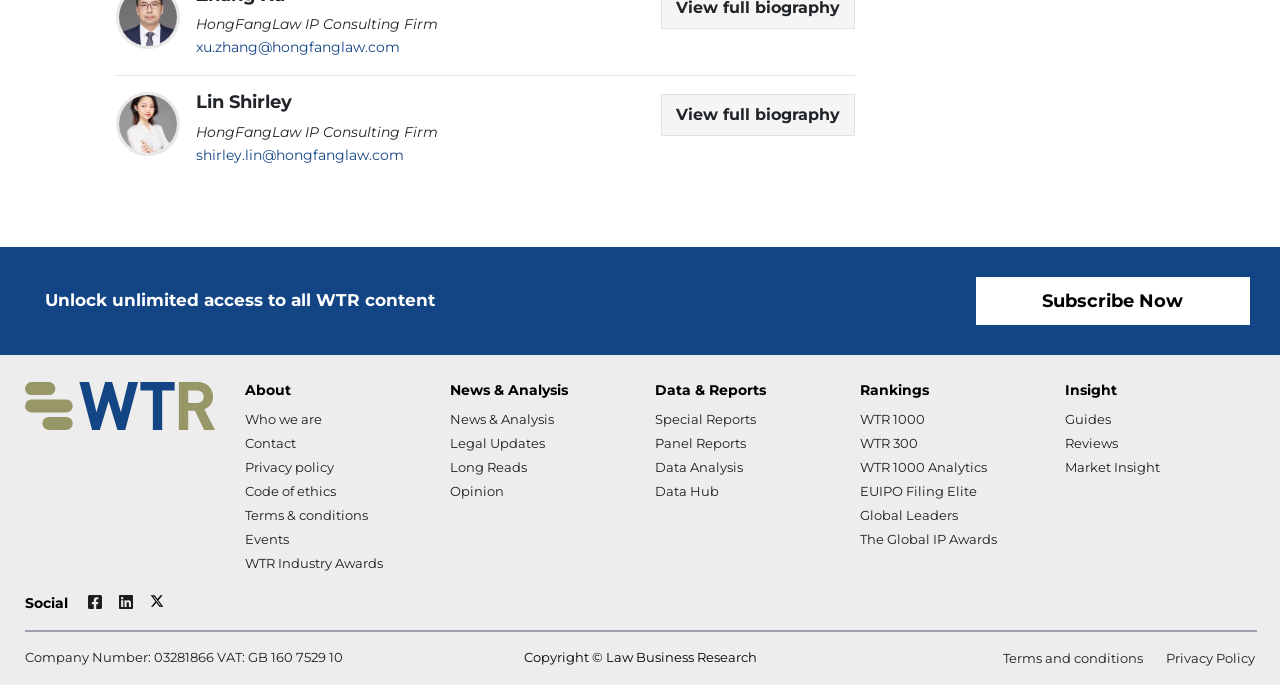Bounding box coordinates are specified in the format (top-left x, top-left y, bottom-right x, bottom-right y). All values are floating point numbers bounded between 0 and 1. Please provide the bounding box coordinate of the region this sentence describes: The Global IP Awards

[0.672, 0.775, 0.779, 0.798]